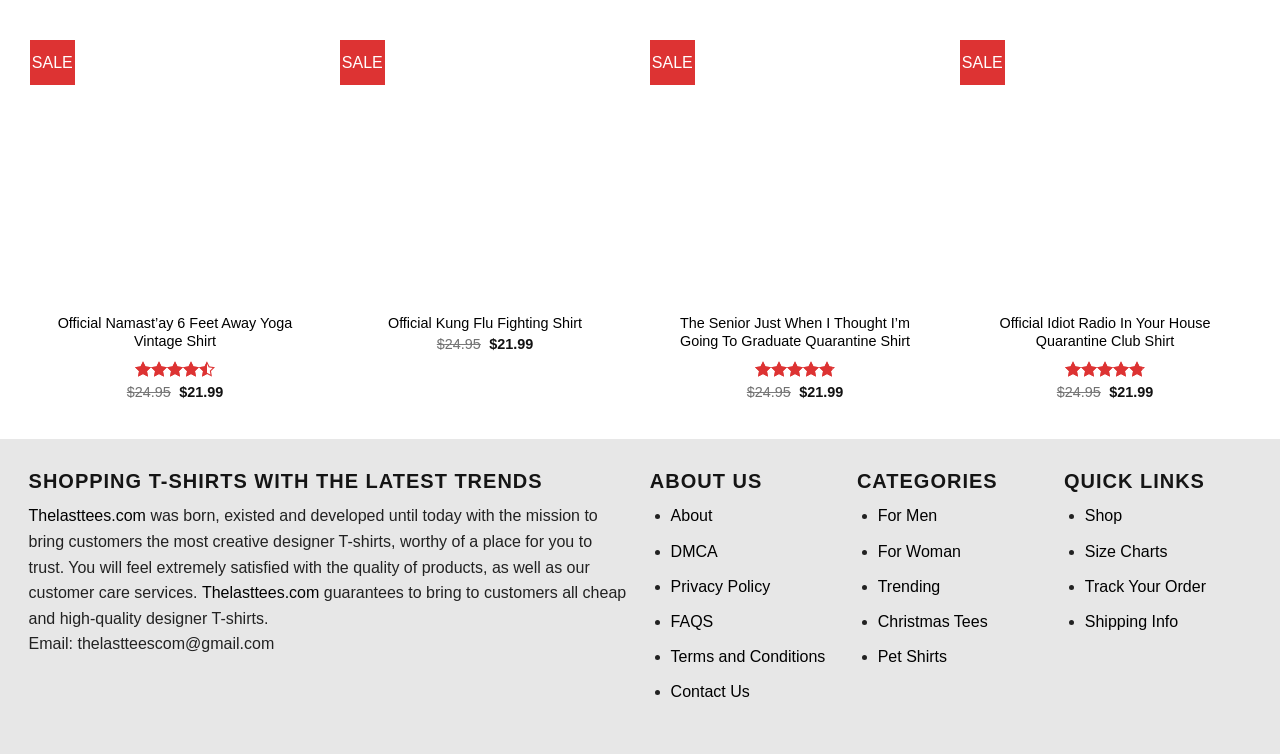Please determine the bounding box coordinates of the element to click in order to execute the following instruction: "View the 'Official Namast’ay 6 Feet Away Yoga Vintage Shirt'". The coordinates should be four float numbers between 0 and 1, specified as [left, top, right, bottom].

[0.023, 0.014, 0.25, 0.399]